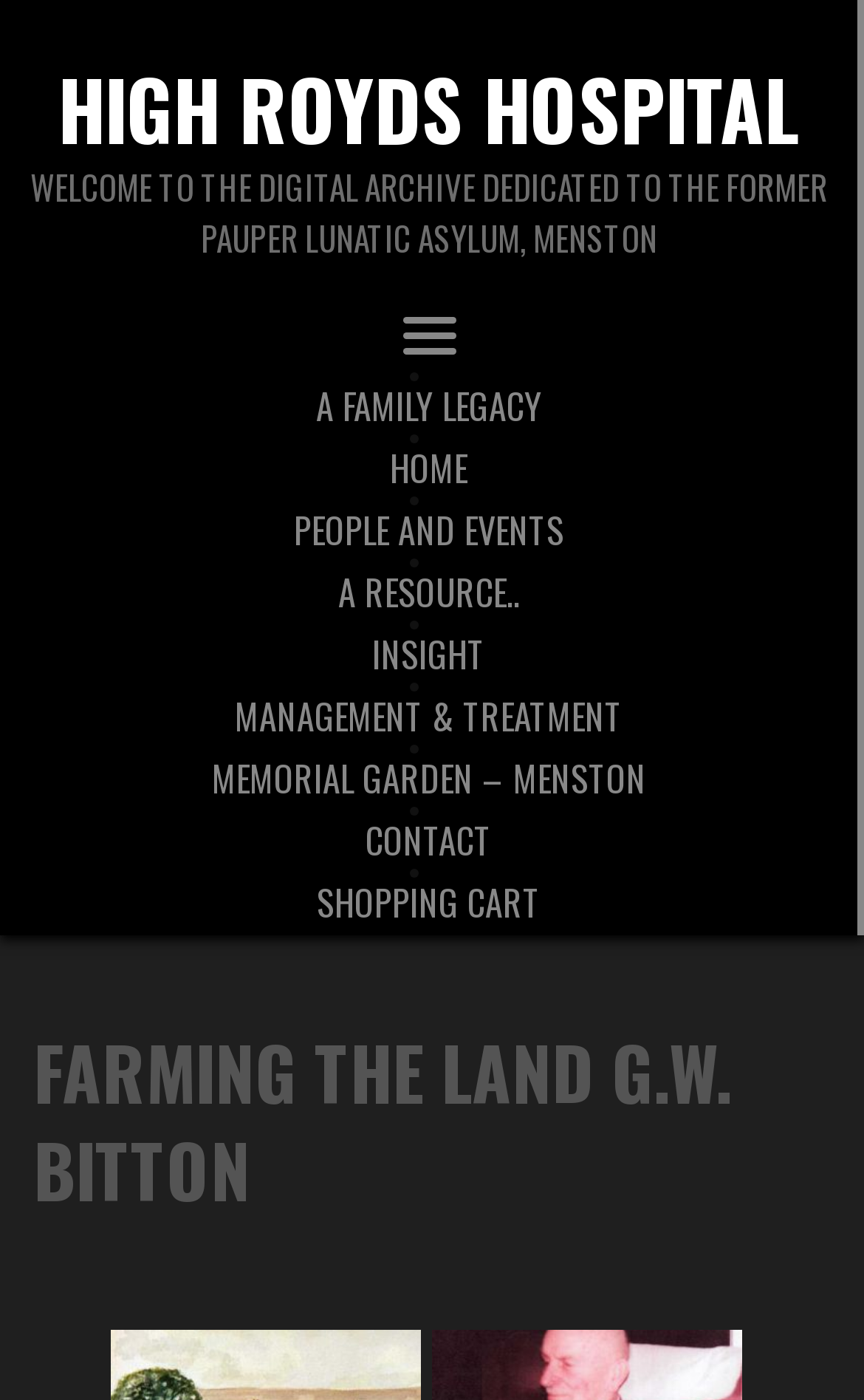Please identify the bounding box coordinates of the area I need to click to accomplish the following instruction: "go to A FAMILY LEGACY page".

[0.201, 0.277, 0.791, 0.302]